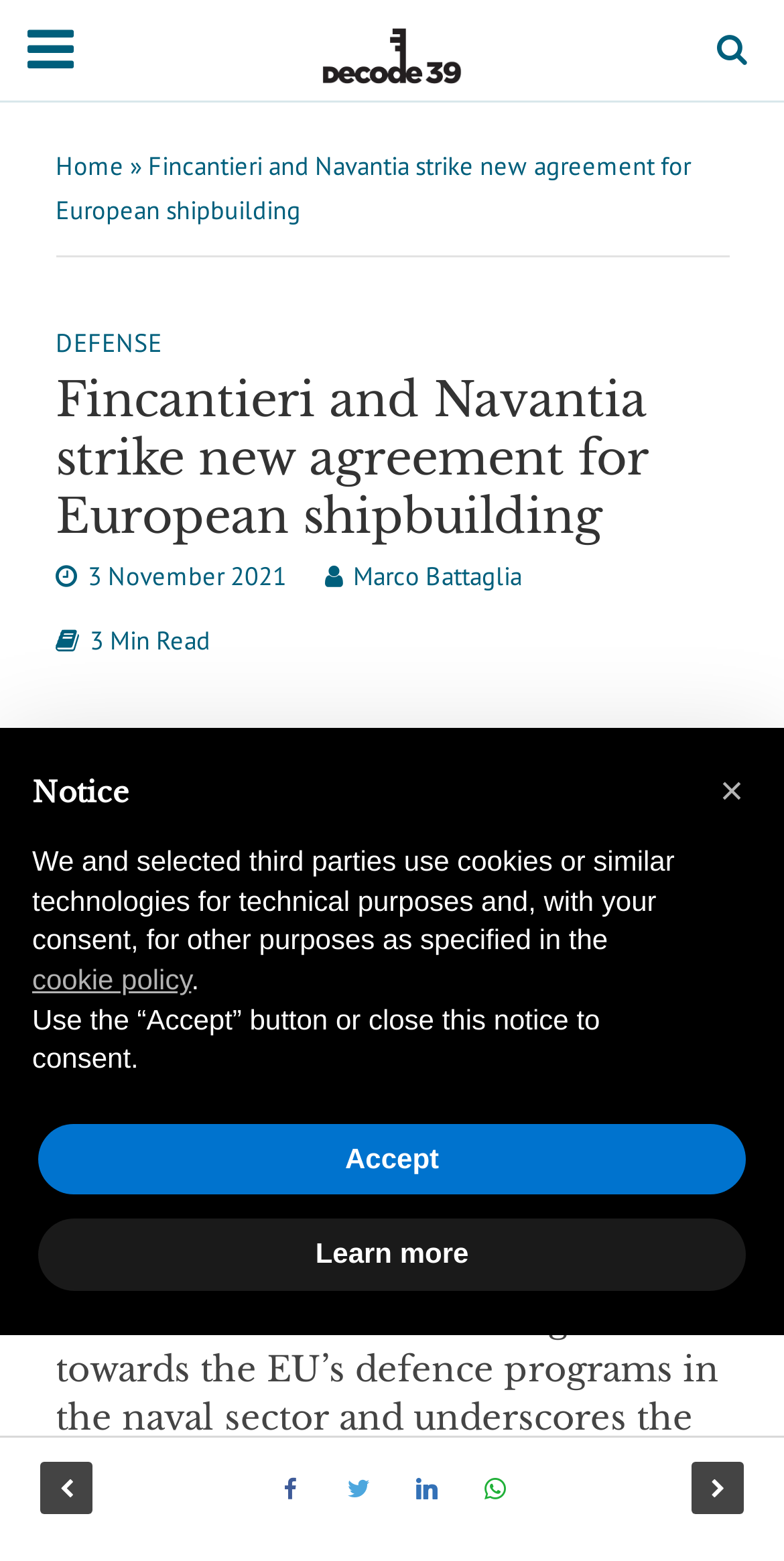Locate the bounding box coordinates of the element you need to click to accomplish the task described by this instruction: "Read related news about Defending sovereign technologies".

[0.051, 0.936, 0.144, 0.97]